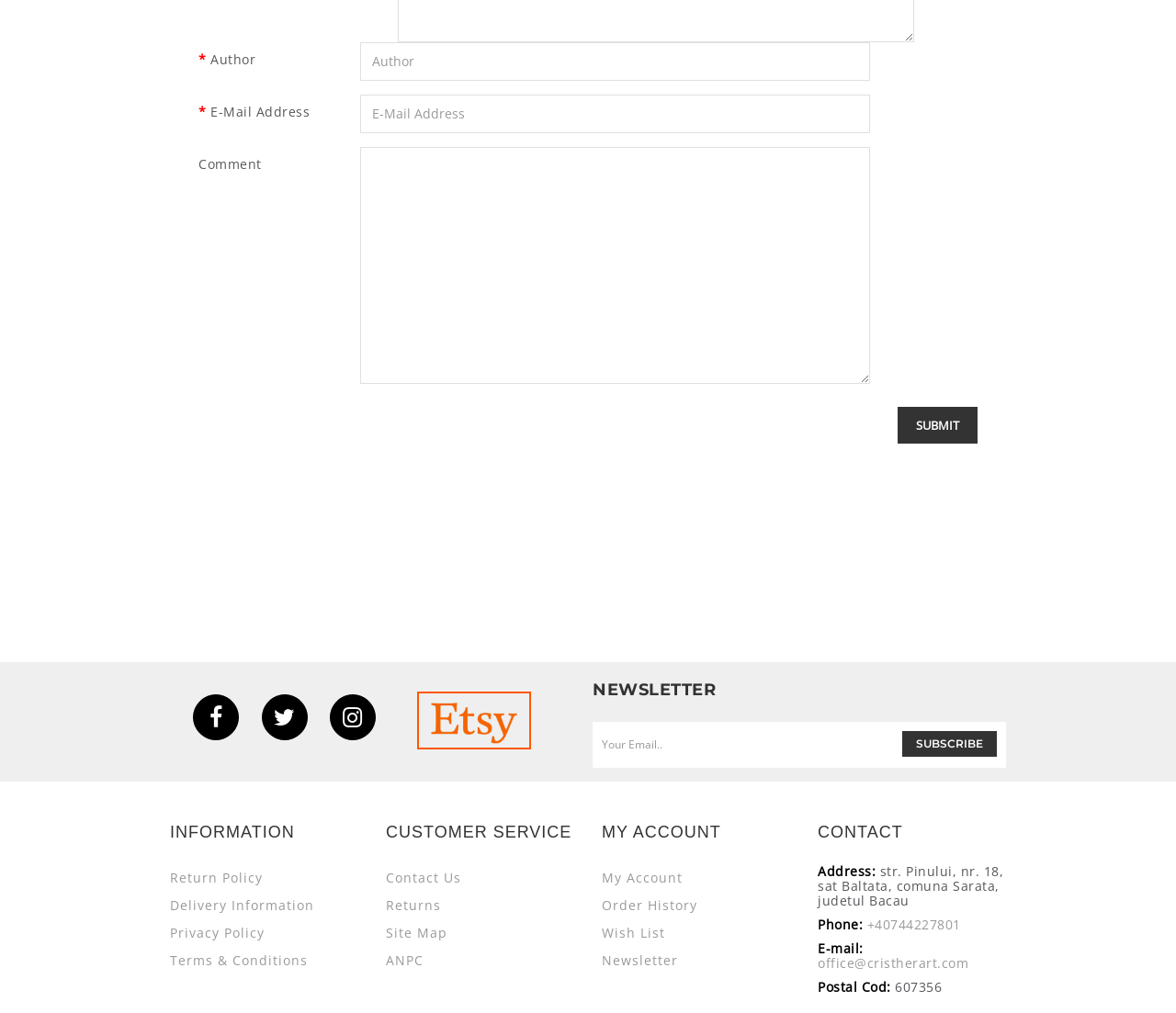Please determine the bounding box of the UI element that matches this description: +40744227801. The coordinates should be given as (top-left x, top-left y, bottom-right x, bottom-right y), with all values between 0 and 1.

[0.737, 0.904, 0.817, 0.921]